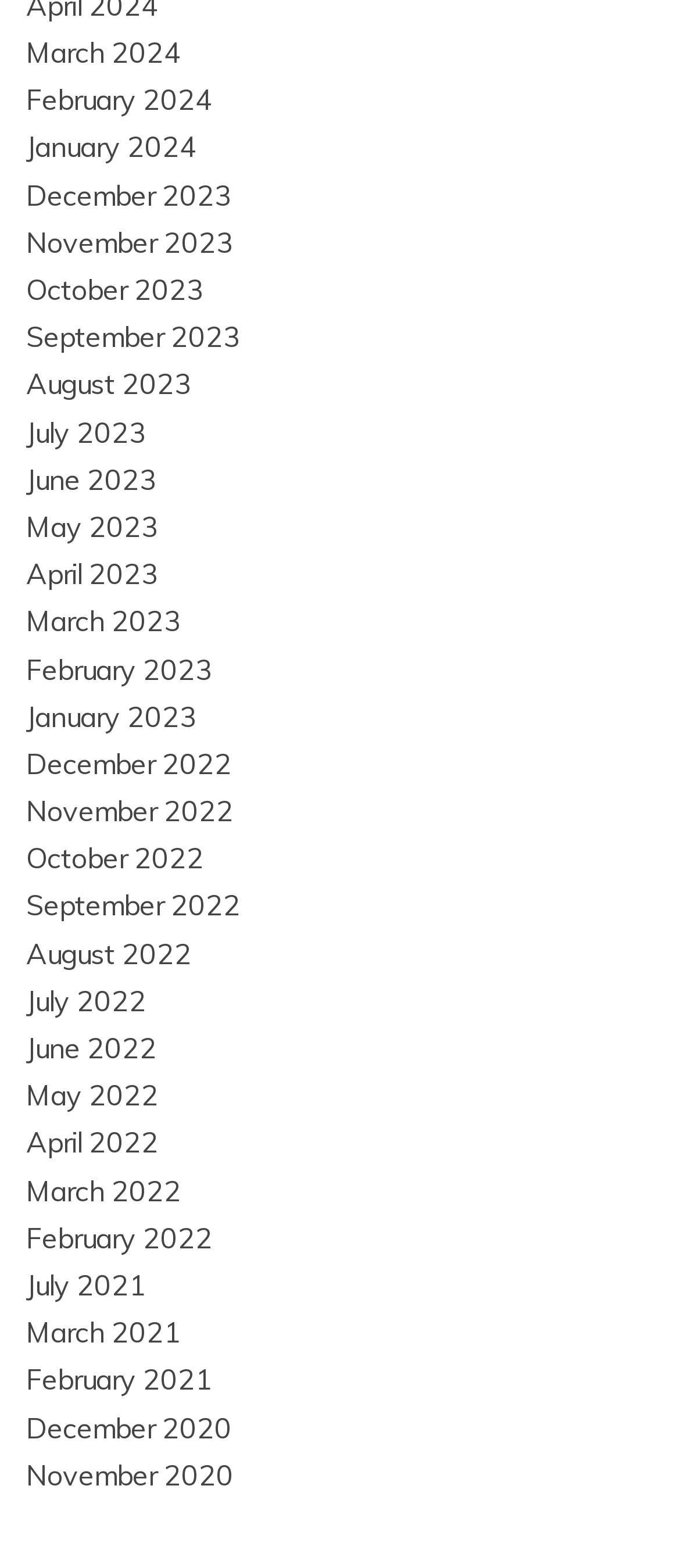Are there any months listed in 2021?
Using the information from the image, provide a comprehensive answer to the question.

I can see that there are three links with '2021' in their text, specifically July 2021, March 2021, and February 2021, which indicates that there are months listed in 2021.